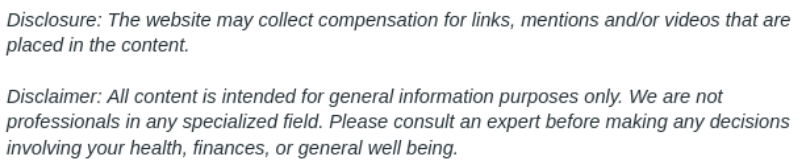Respond to the question with just a single word or phrase: 
What practical benefits do luxurious bathroom fixtures suggest?

Water efficiency and long-term savings